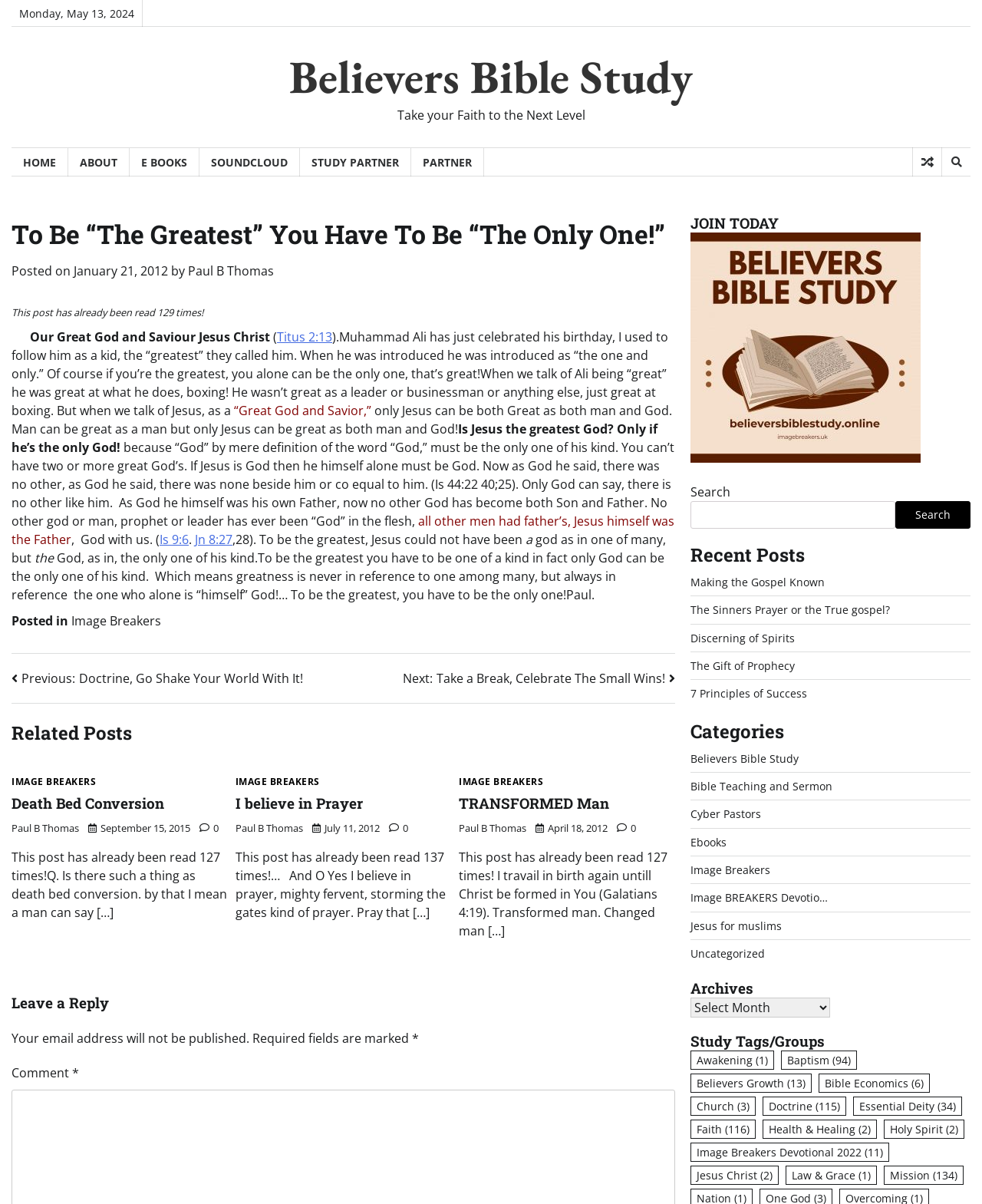Please give a succinct answer to the question in one word or phrase:
How many times has the post 'To Be “The Greatest” You Have To Be “The Only One!”' been read?

129 times